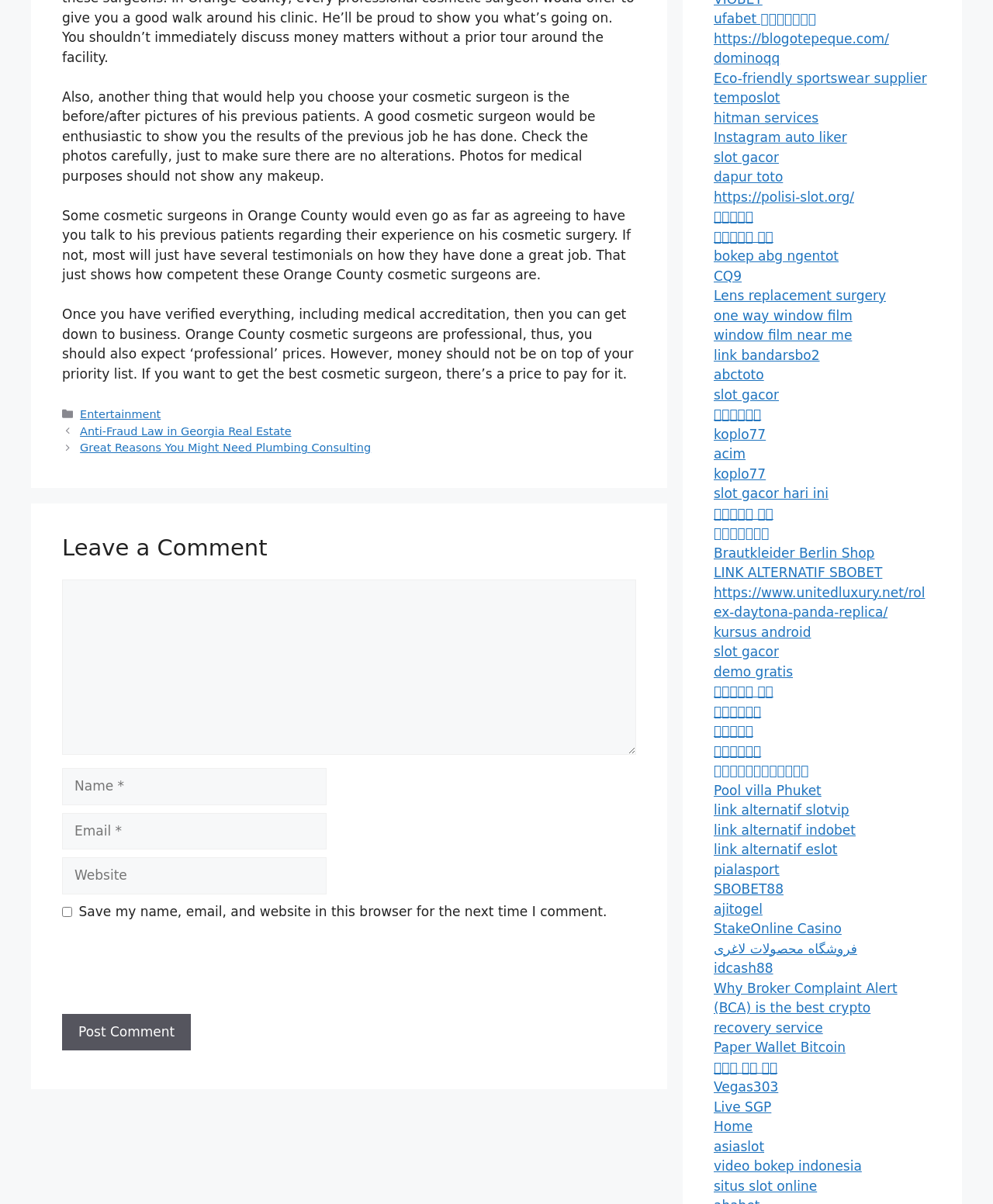Can you find the bounding box coordinates for the element that needs to be clicked to execute this instruction: "Click on the 'ufabet ทางเข้า' link"? The coordinates should be given as four float numbers between 0 and 1, i.e., [left, top, right, bottom].

[0.719, 0.009, 0.822, 0.022]